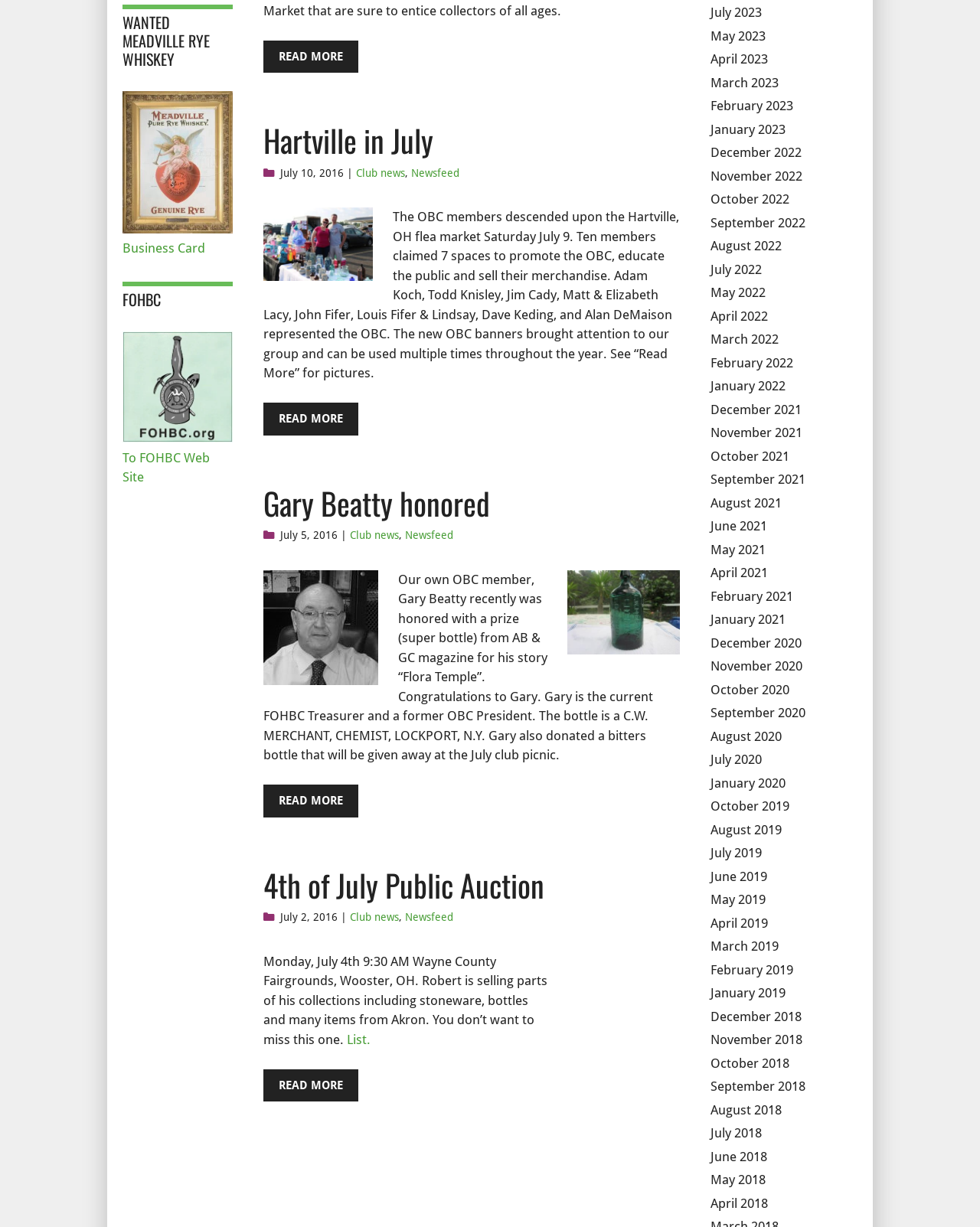What is the name of the organization mentioned in the complementary section?
By examining the image, provide a one-word or phrase answer.

FOHBC